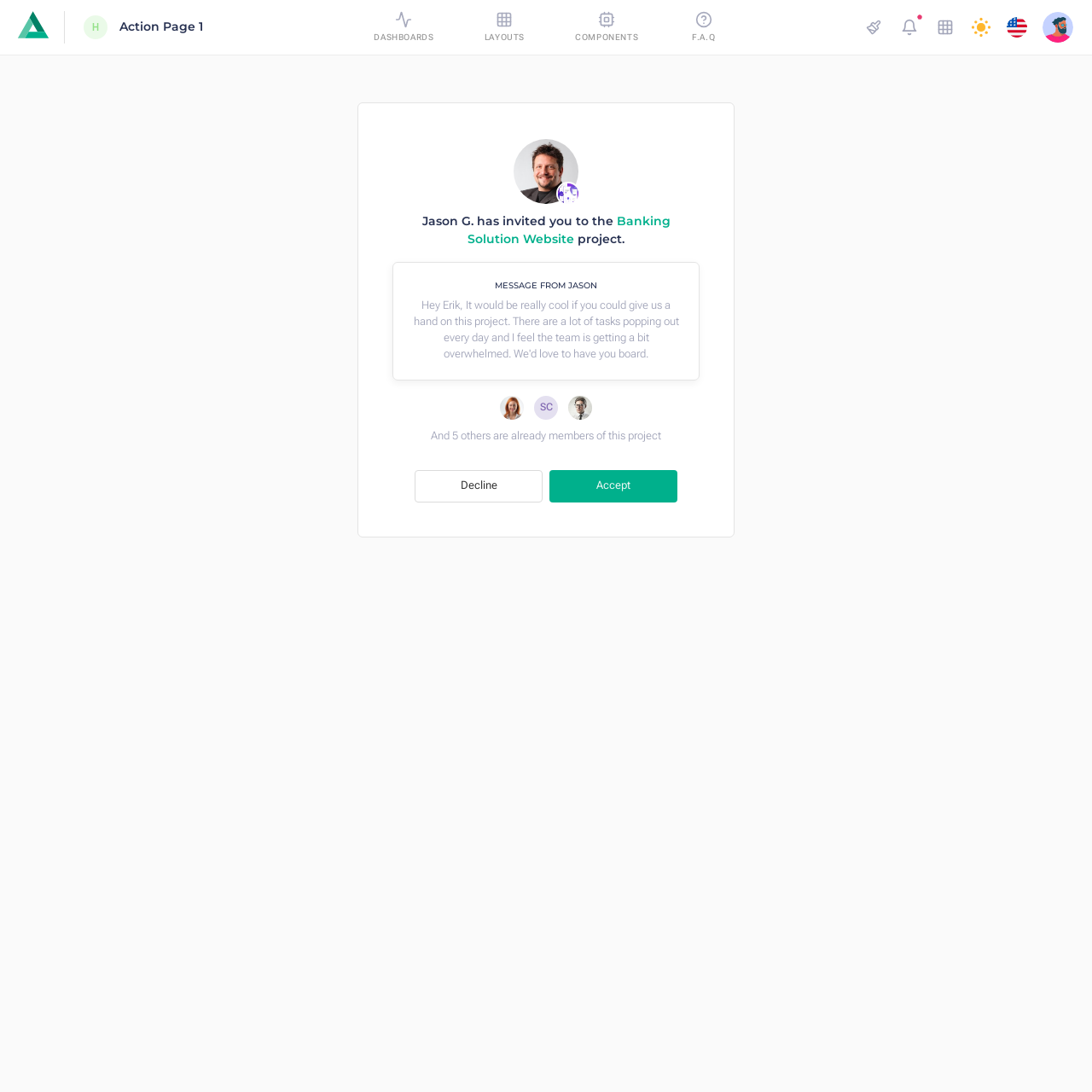What is the text of the heading below the top navigation bar?
Answer with a single word or phrase by referring to the visual content.

Jason G. has invited you to the Banking Solution Website project.